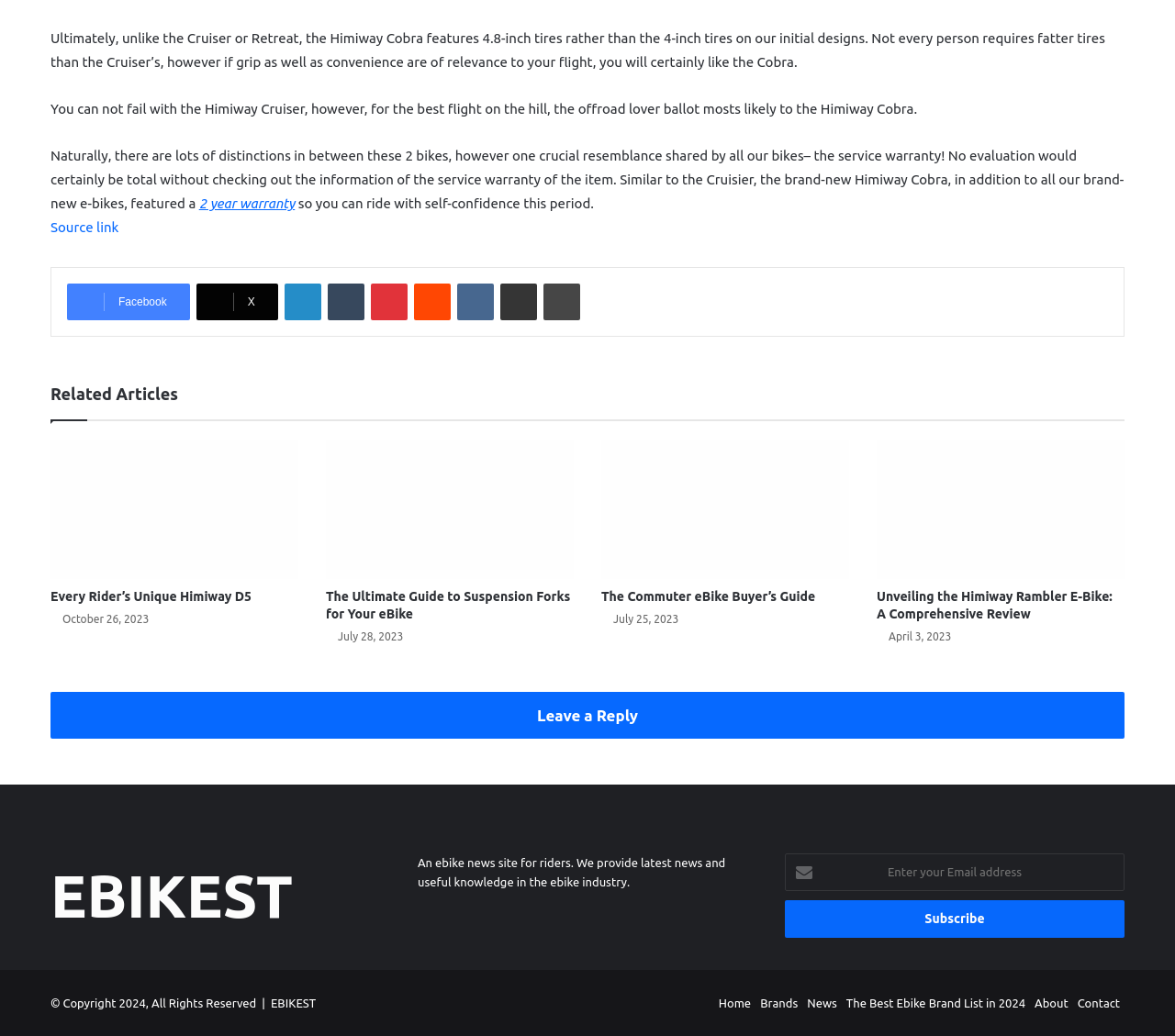Find the bounding box coordinates of the area to click in order to follow the instruction: "Subscribe to the newsletter".

[0.668, 0.869, 0.957, 0.905]